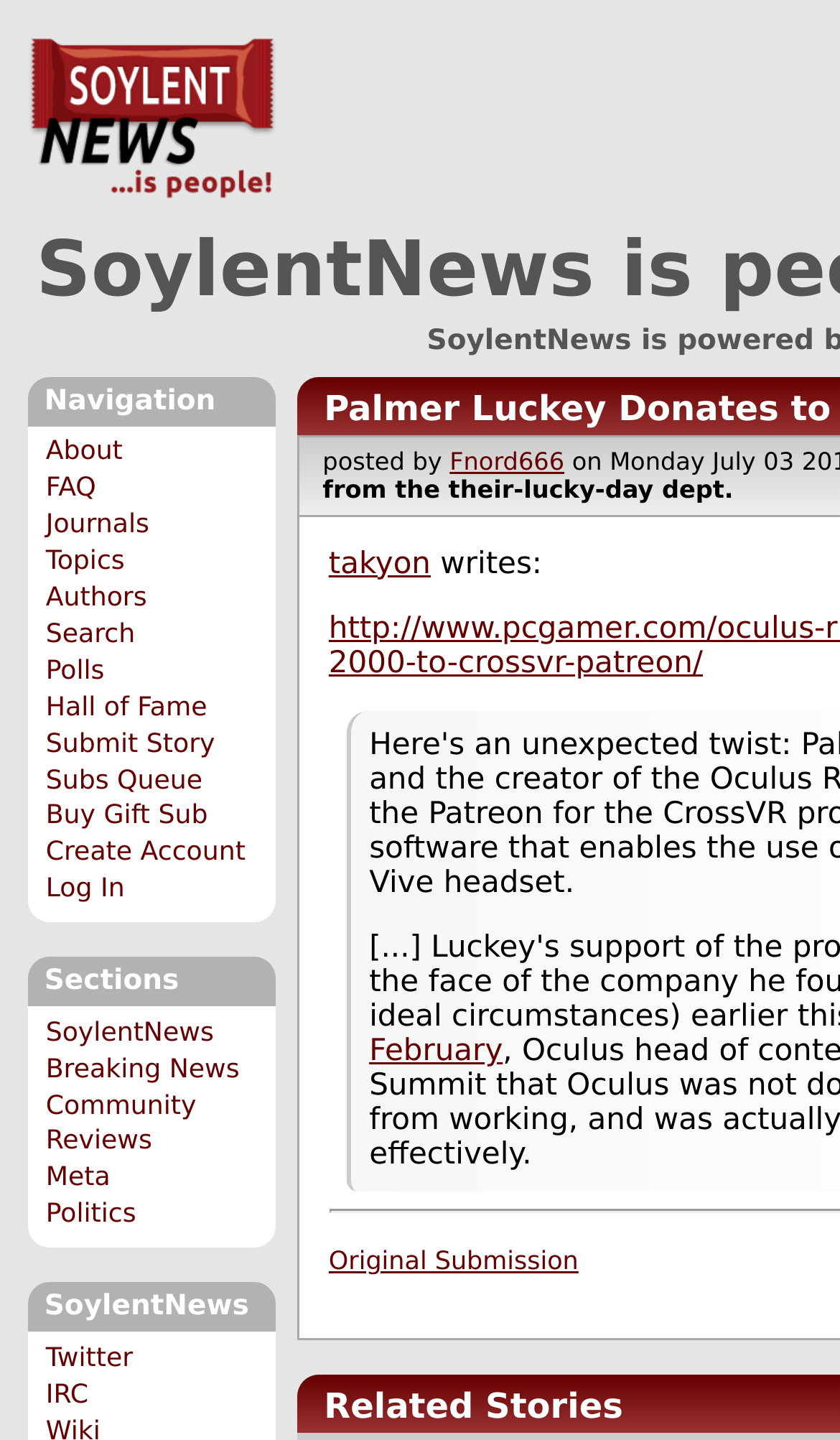Locate the bounding box coordinates of the region to be clicked to comply with the following instruction: "Read news about Man Utd target Casemiro". The coordinates must be four float numbers between 0 and 1, in the form [left, top, right, bottom].

None